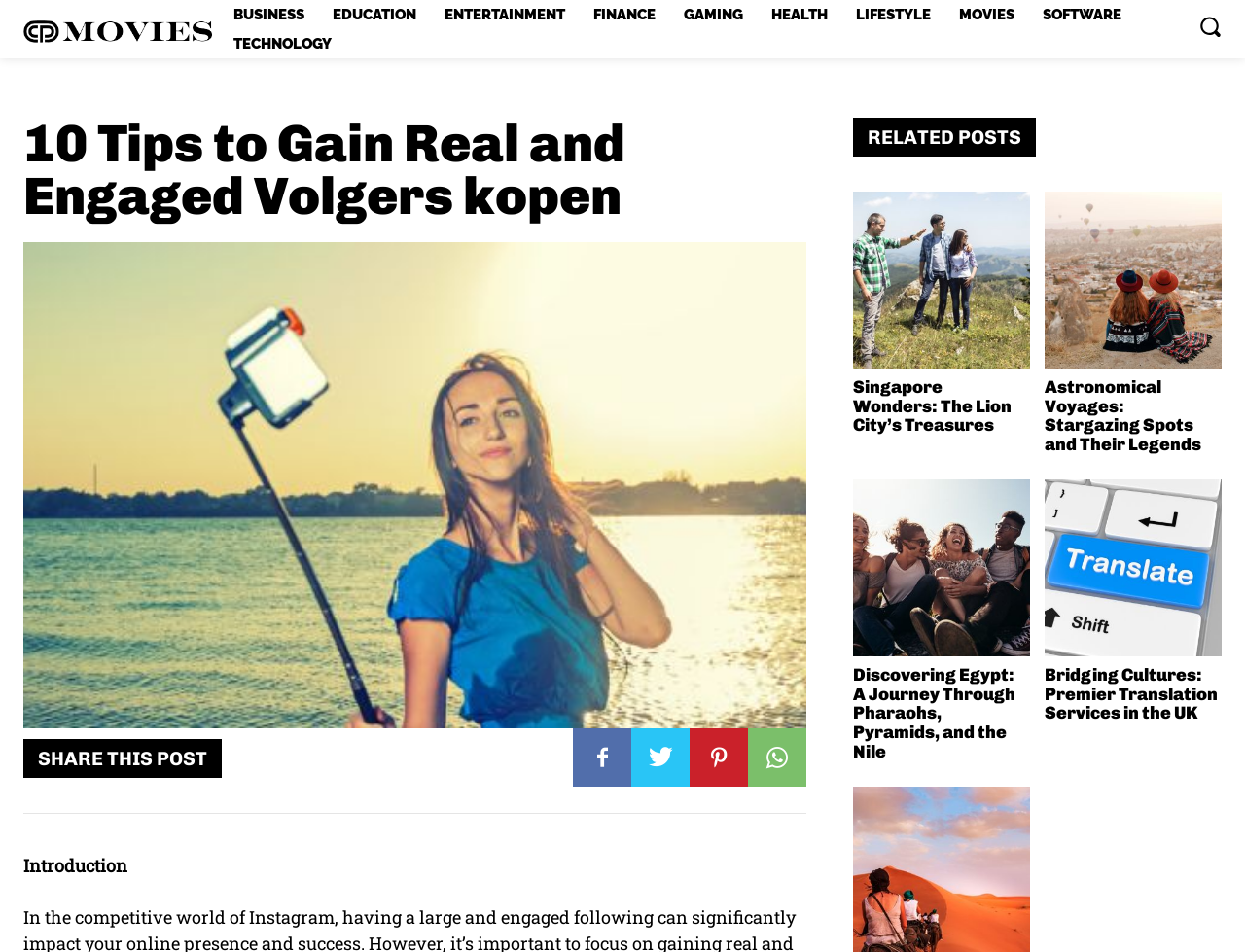Please locate the bounding box coordinates of the region I need to click to follow this instruction: "Go to MOVIES".

[0.761, 0.0, 0.825, 0.031]